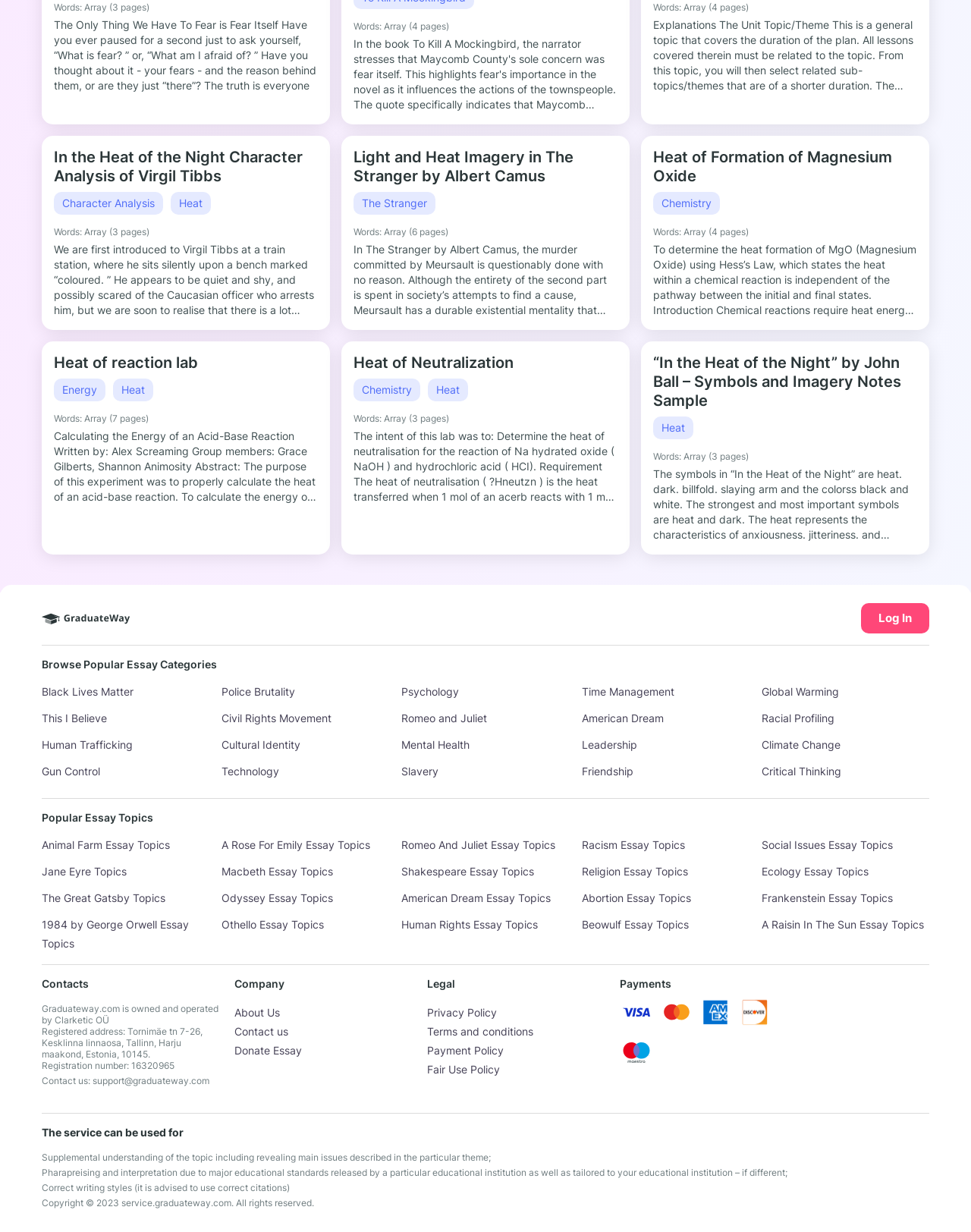How many pages does the essay 'Heat of Formation of Magnesium Oxide' have?
Please respond to the question with a detailed and thorough explanation.

The StaticText 'Array (4 pages)' is associated with the heading 'Heat of Formation of Magnesium Oxide', indicating that the essay has 4 pages.